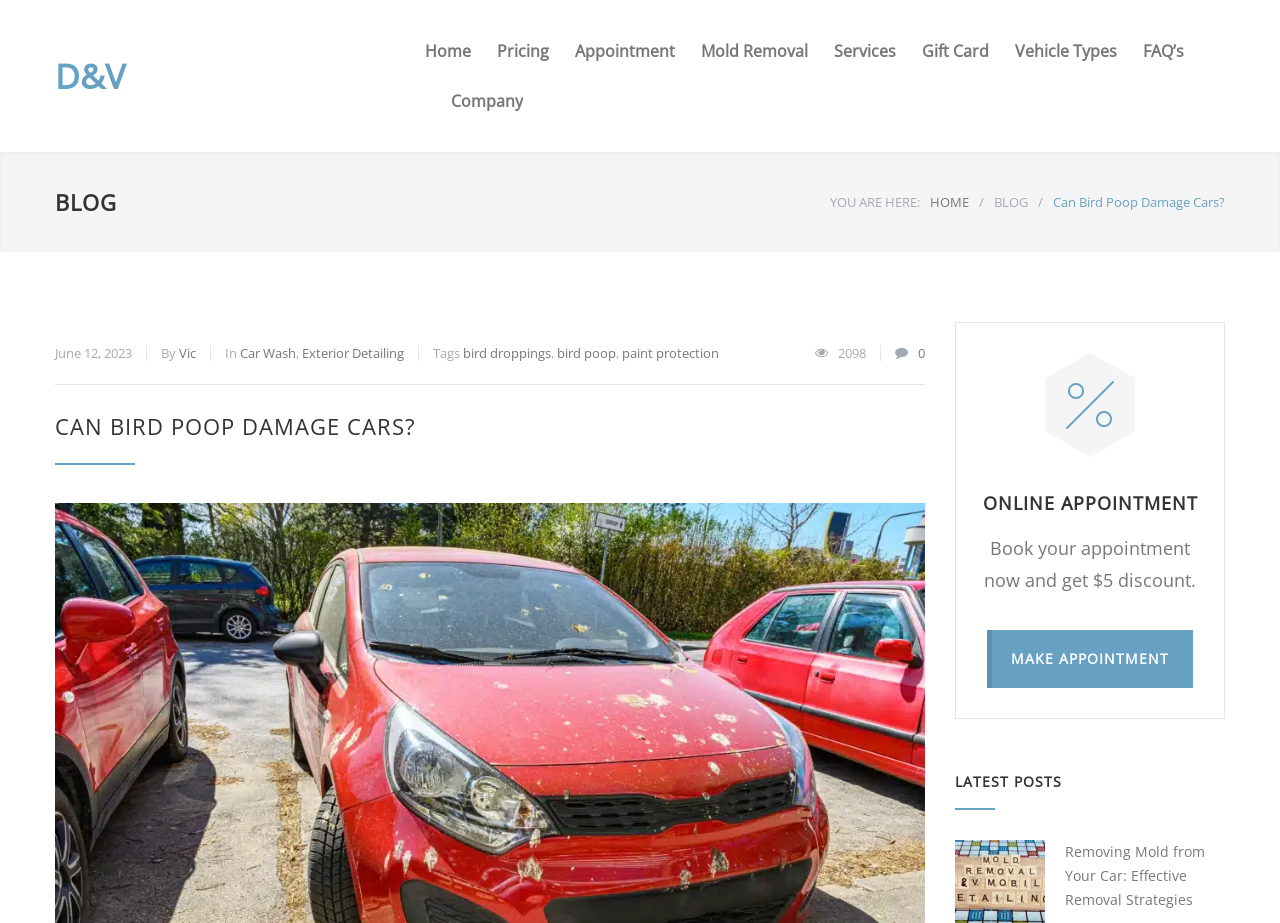Generate a comprehensive description of the webpage content.

This webpage appears to be a blog post about "Can Bird Poop Damage Cars?" from a car wash and detailing service provider. At the top, there is a navigation menu with links to "Home", "Pricing", "Appointment", "Mold Removal", "Services", "Gift Card", "Vehicle Types", "FAQ's", and "Company". 

Below the navigation menu, there is a section with a heading "BLOG" and a breadcrumb trail showing the current location as "HOME > BLOG > Can Bird Poop Damage Cars?". 

On the left side, there is a main content area with a heading "CAN BIRD POOP DAMAGE CARS?" and a link with the same text. The article's metadata is displayed, including the date "June 12, 2023", author "Vic", and categories "Car Wash", "Exterior Detailing", and tags "bird droppings", "bird poop", and "paint protection". 

On the right side, there is a call-to-action section with a heading "ONLINE APPOINTMENT" and a promotional message "Book your appointment now and get $5 discount." There is a "MAKE APPOINTMENT" button below. 

At the bottom, there is a section with a heading "LATEST POSTS" and a link to another blog post titled "Removing Mold from Your Car: Effective Removal Strategies".